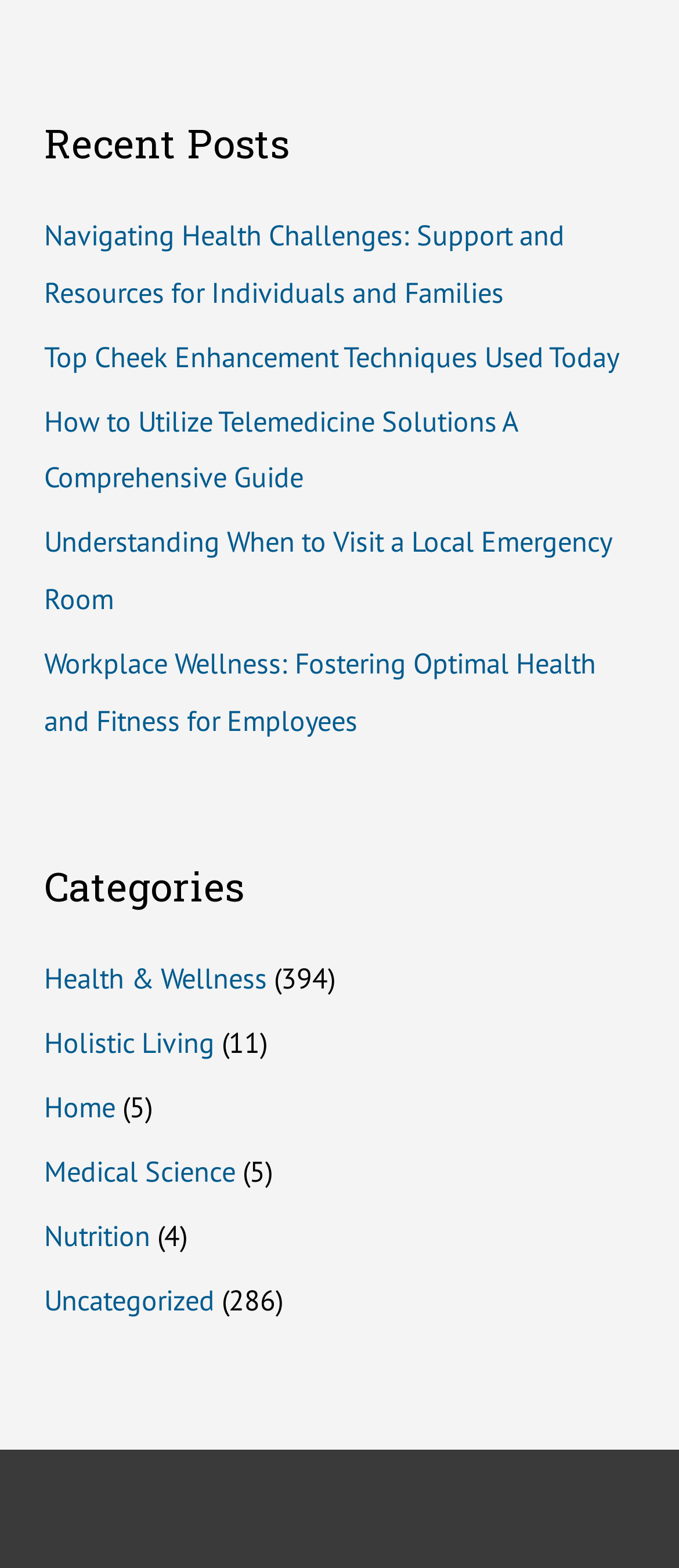Kindly respond to the following question with a single word or a brief phrase: 
What is the last category listed?

Uncategorized